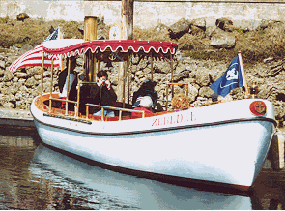What is the background of the image?
Refer to the image and provide a one-word or short phrase answer.

Rocky shoreline